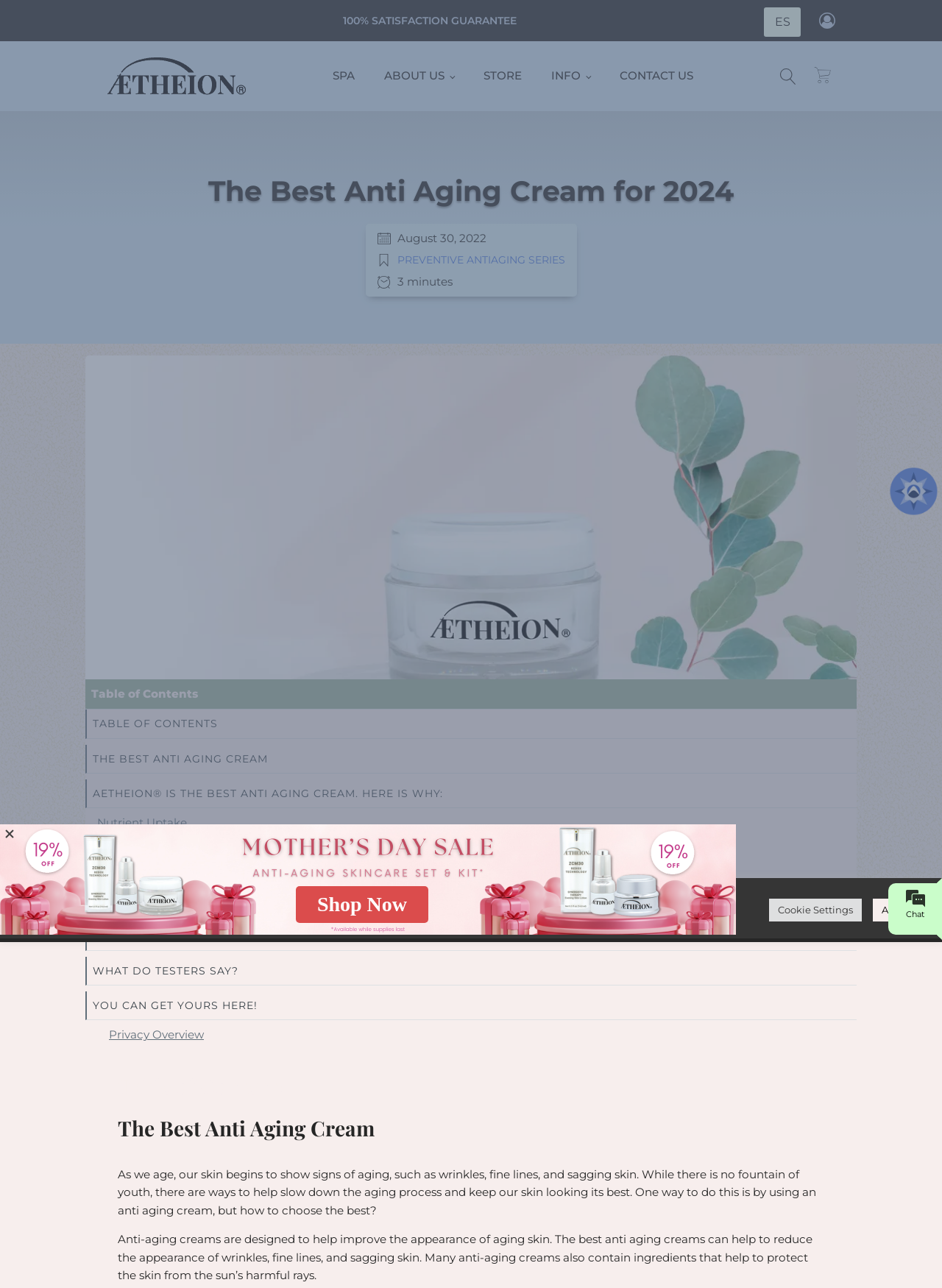What is the purpose of the 'Open search' button?
Provide a concise answer using a single word or phrase based on the image.

To open a search function